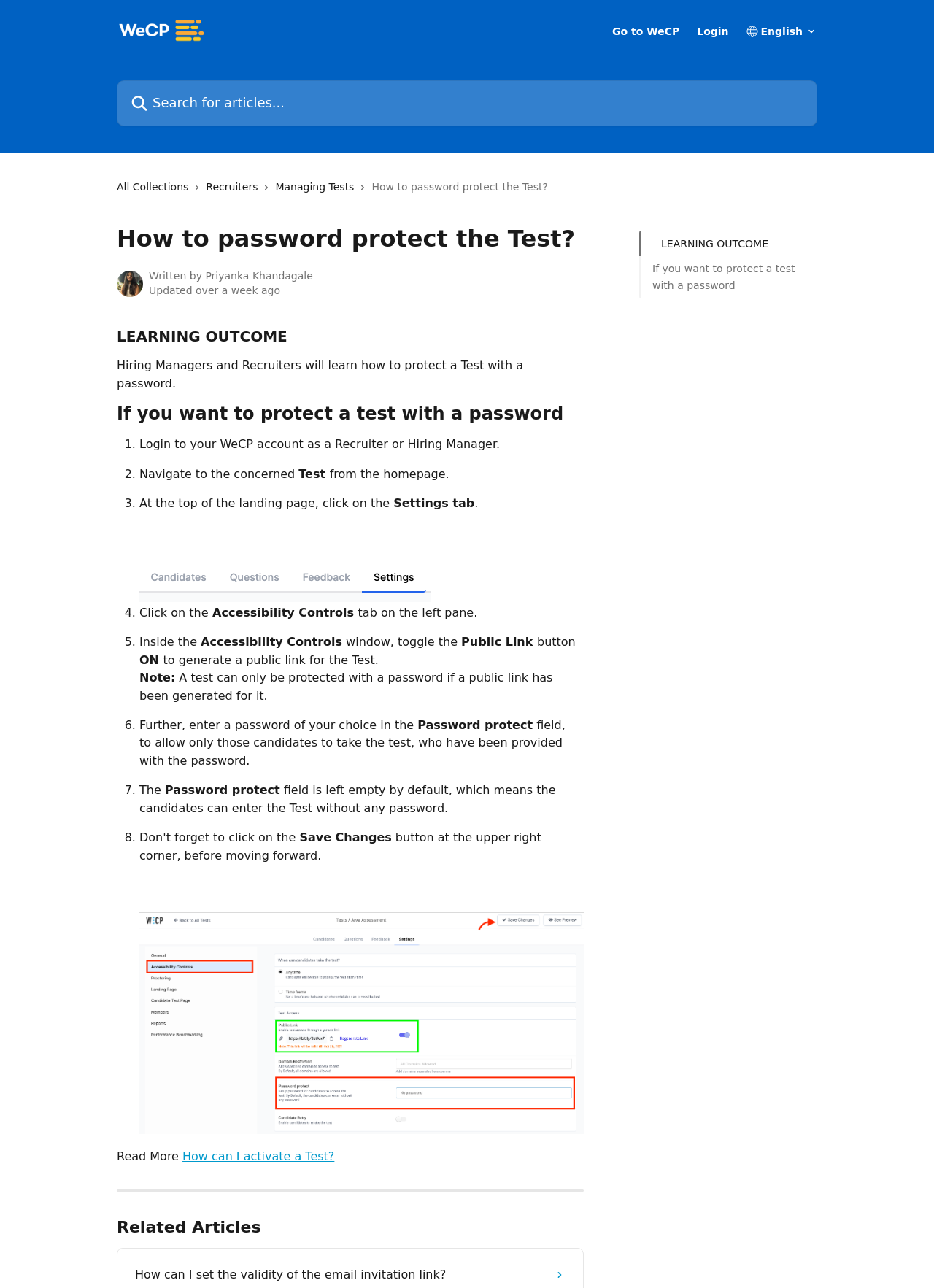Provide a thorough summary of the webpage.

This webpage is a help guide on "How to password protect the Test" provided by WeCP. At the top, there is a header section with a logo, navigation links, and a search bar. Below the header, there are several links to related articles and collections.

The main content of the webpage is divided into sections, each with a heading and a list of steps to follow. The first section is "LEARNING OUTCOME", which describes what the user will learn from this guide. The second section is "If you want to protect a test with a password", which provides a step-by-step guide on how to do so.

The guide consists of 8 steps, each with a numbered list marker and a brief description of the action to take. The steps include logging in to the WeCP account, navigating to the concerned test, clicking on the settings tab, and toggling the public link button. There are also images and screenshots provided to illustrate the process.

Throughout the guide, there are notes and warnings provided to clarify the process and potential issues. For example, one note states that a test can only be protected with a password if a public link has been generated for it.

At the bottom of the webpage, there are links to related articles and a separator line. The webpage also has a "Read More" section with links to other help guides.